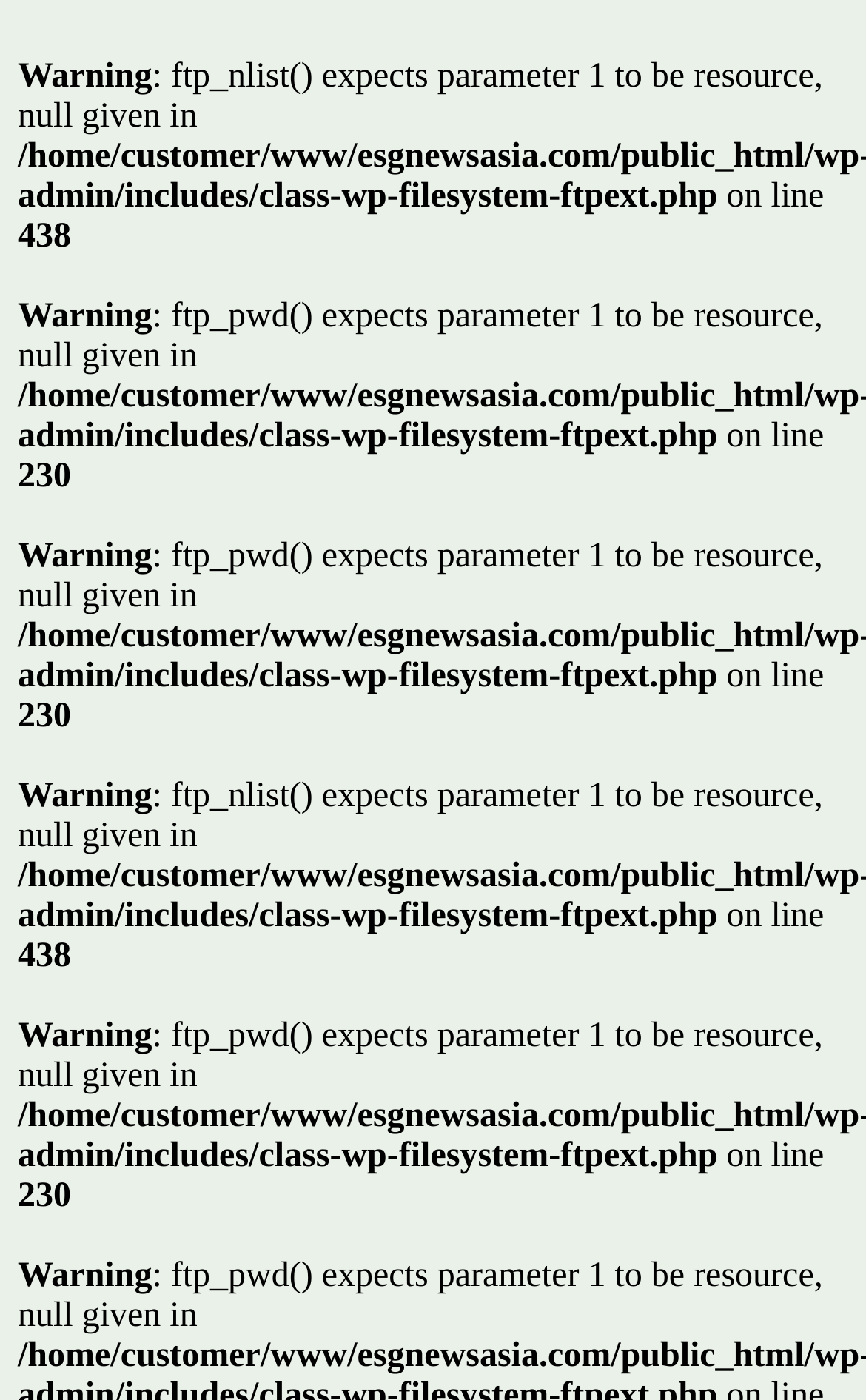Describe the webpage in detail, including text, images, and layout.

The webpage appears to be an error page, dominated by warning messages and error codes. At the top, there is a title "Tesla Challenger Lucid Secures Funding From Sovereign Wealth Fund – ESG News Asia". 

Below the title, there are multiple warning messages, each consisting of a "Warning" label followed by a detailed error message. These warning messages are stacked vertically, taking up most of the page. Each warning message is accompanied by an error code, such as "438" or "230", which is displayed to the left of the error message. The error messages themselves are quite long and describe issues with FTP connections, such as "ftp_nlist() expects parameter 1 to be resource, null given in" or "ftp_pwd() expects parameter 1 to be resource, null given in". 

The warning messages and error codes are densely packed, with little whitespace between them, giving the page a cluttered appearance. There are no images or other UI elements on the page, aside from the title and the warning messages.